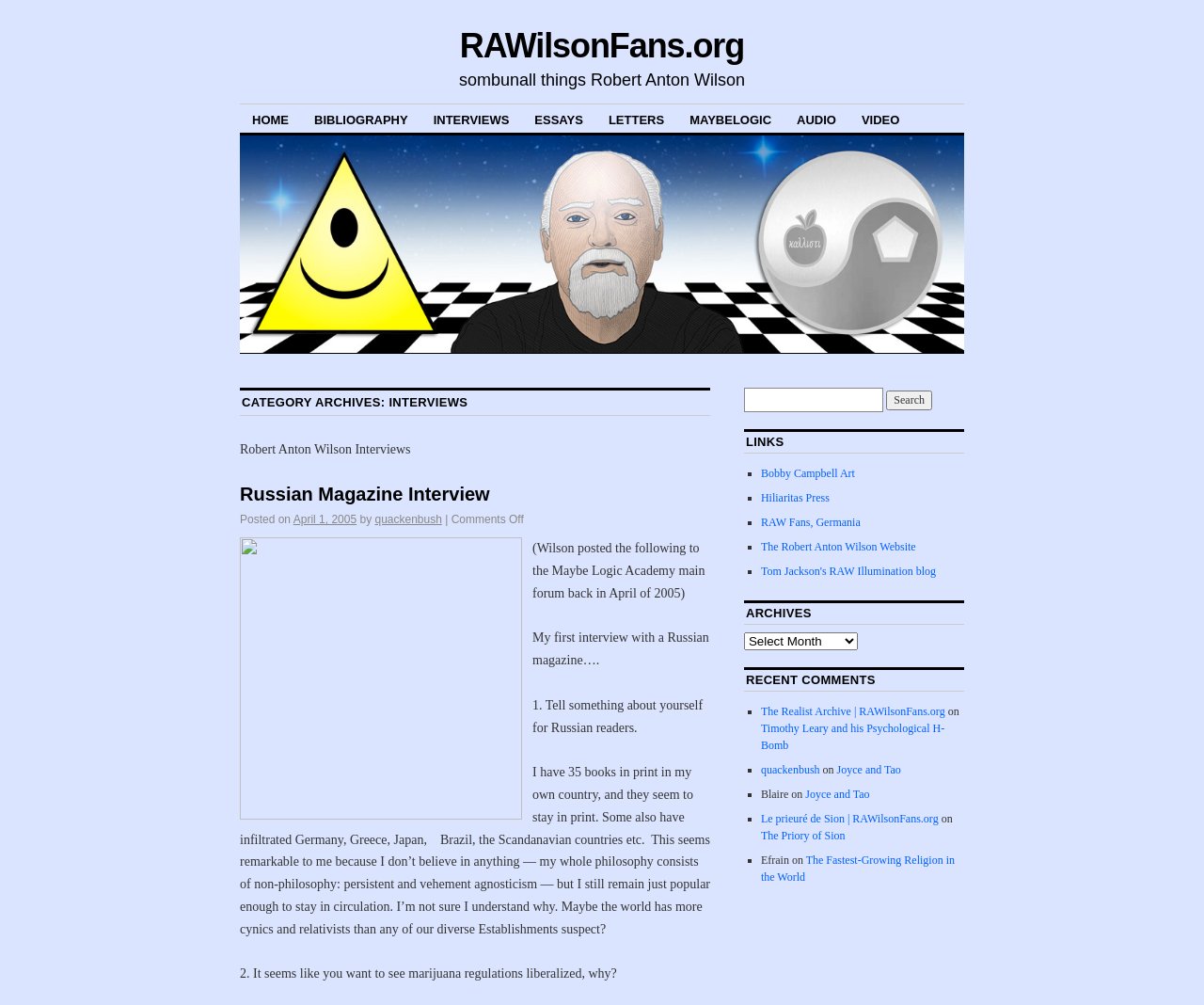Locate the bounding box coordinates of the region to be clicked to comply with the following instruction: "Select an option from the 'Archives' dropdown". The coordinates must be four float numbers between 0 and 1, in the form [left, top, right, bottom].

[0.618, 0.629, 0.712, 0.647]